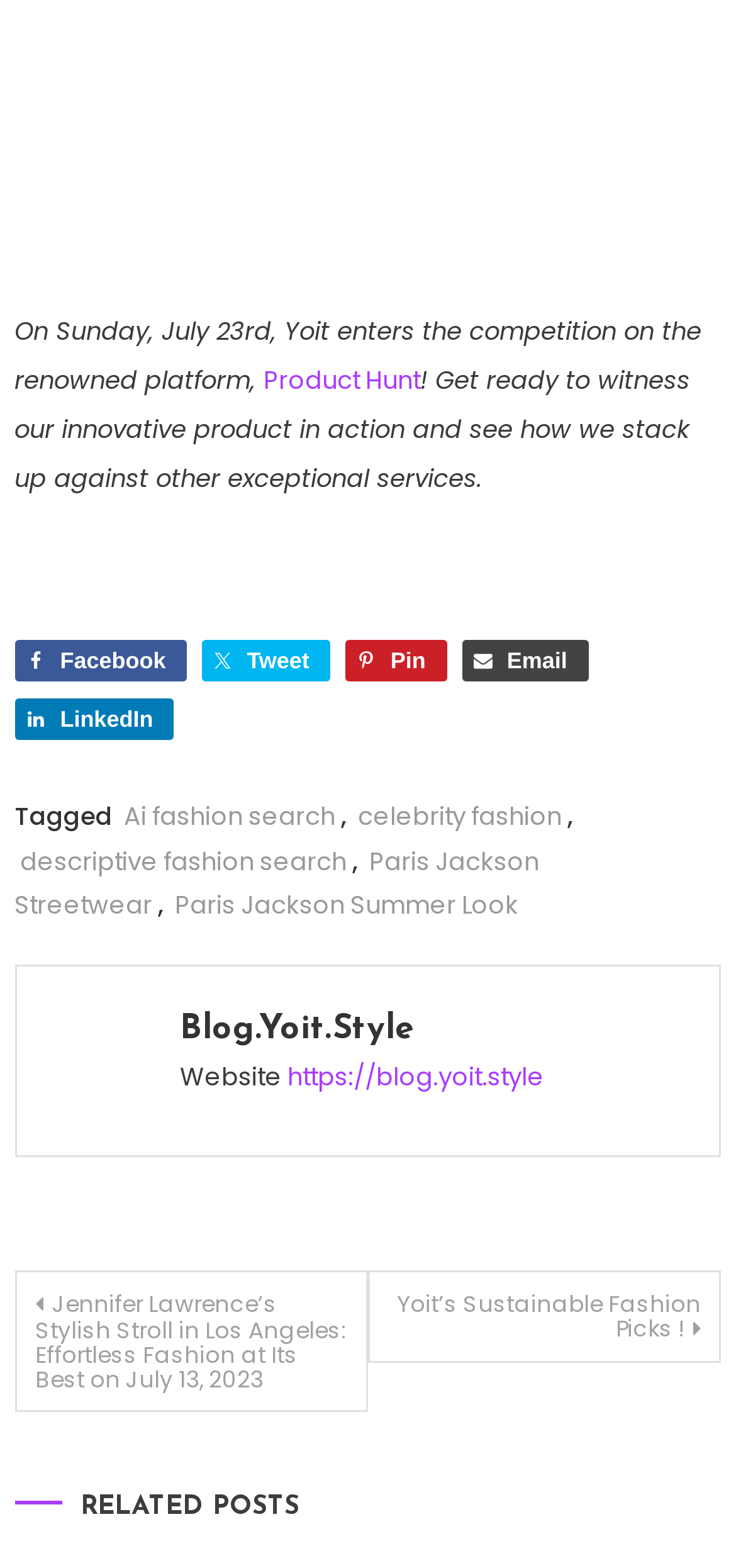Can you specify the bounding box coordinates of the area that needs to be clicked to fulfill the following instruction: "Visit the website"?

[0.39, 0.676, 0.739, 0.699]